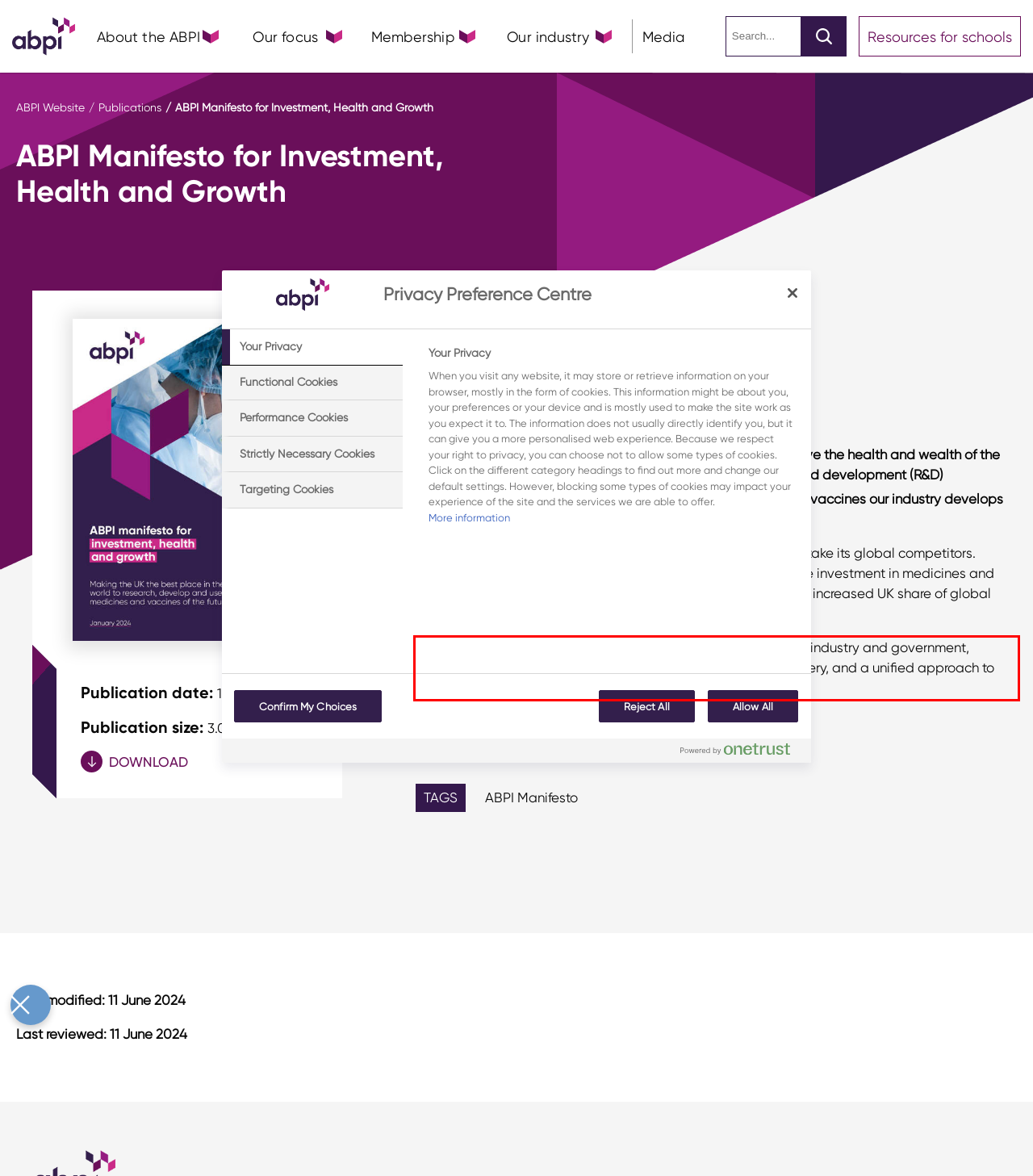Please examine the webpage screenshot containing a red bounding box and use OCR to recognize and output the text inside the red bounding box.

Delivering these proposals requires a true partnership between industry and government, centred on the principles of collaboration, transparency of delivery, and a unified approach to health and growth.